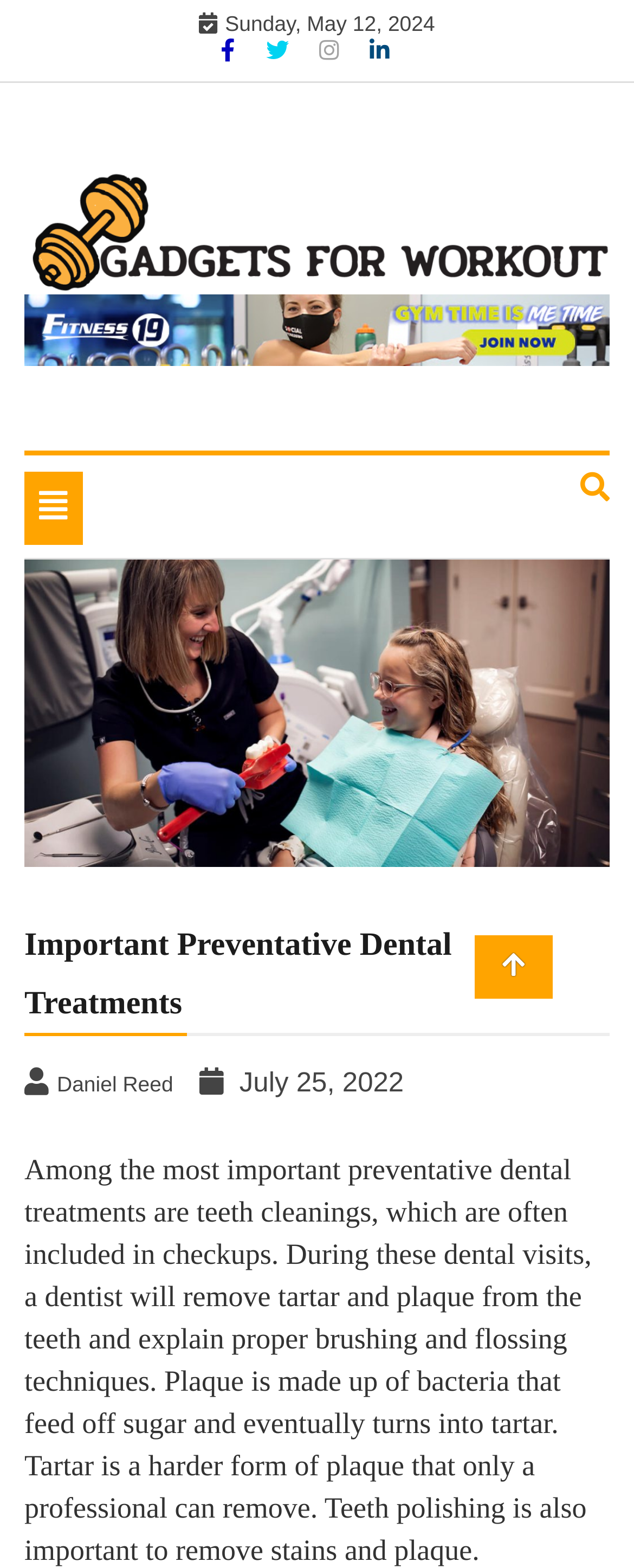Please provide a detailed answer to the question below by examining the image:
How many social media links are there?

I counted the number of social media links by looking at the icons '', '', '', and '' which are located at the top of the webpage.